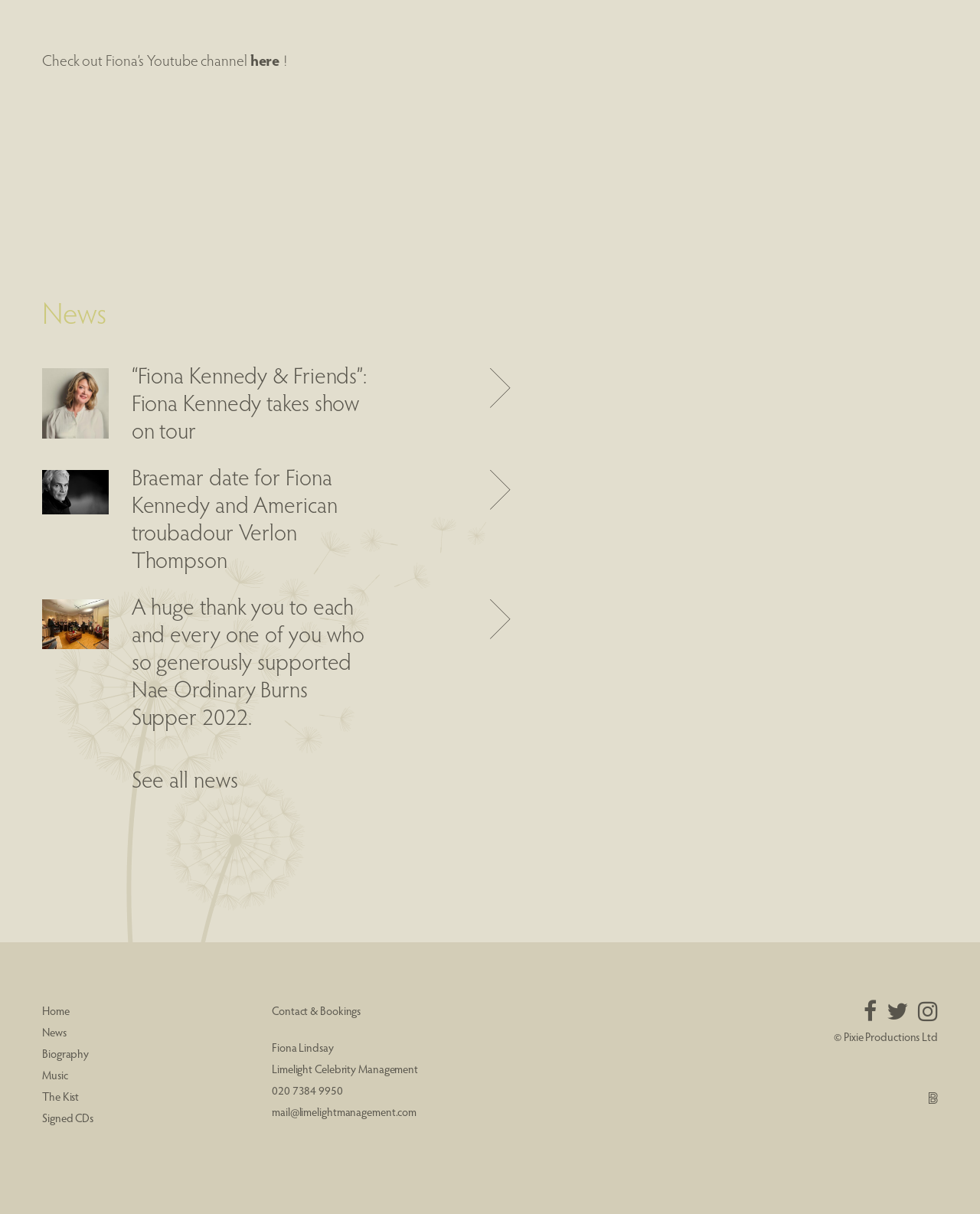Locate the bounding box coordinates of the element's region that should be clicked to carry out the following instruction: "Read more about Fiona Kennedy and Friends". The coordinates need to be four float numbers between 0 and 1, i.e., [left, top, right, bottom].

[0.134, 0.297, 0.384, 0.365]